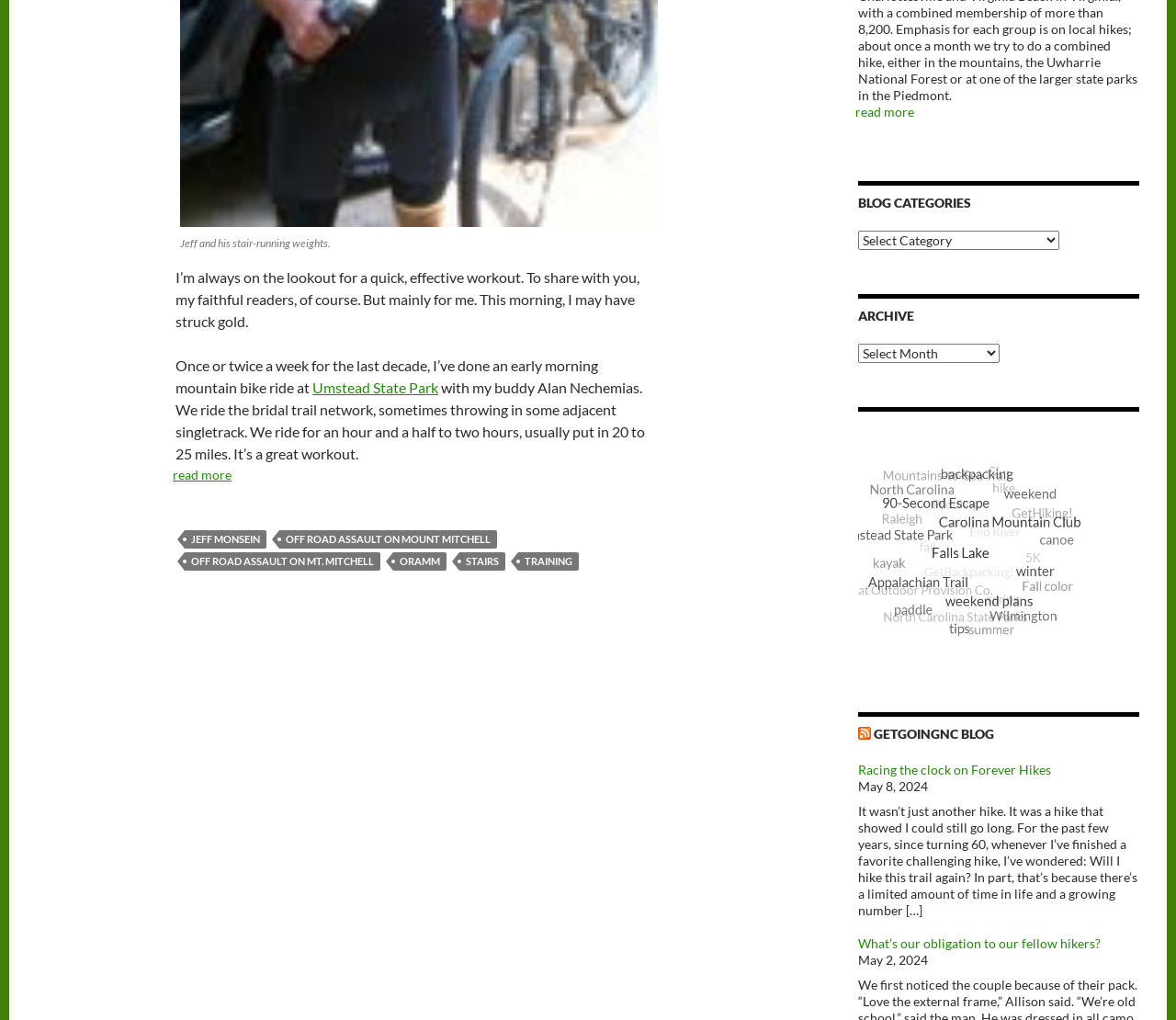How many 'read more' links are on the webpage?
Based on the image, please offer an in-depth response to the question.

There are two 'read more' links on the webpage, one located below the article title 'I’m always on the lookout for a quick, effective workout.' and another located below the article title 'Racing the clock on Forever Hikes'.